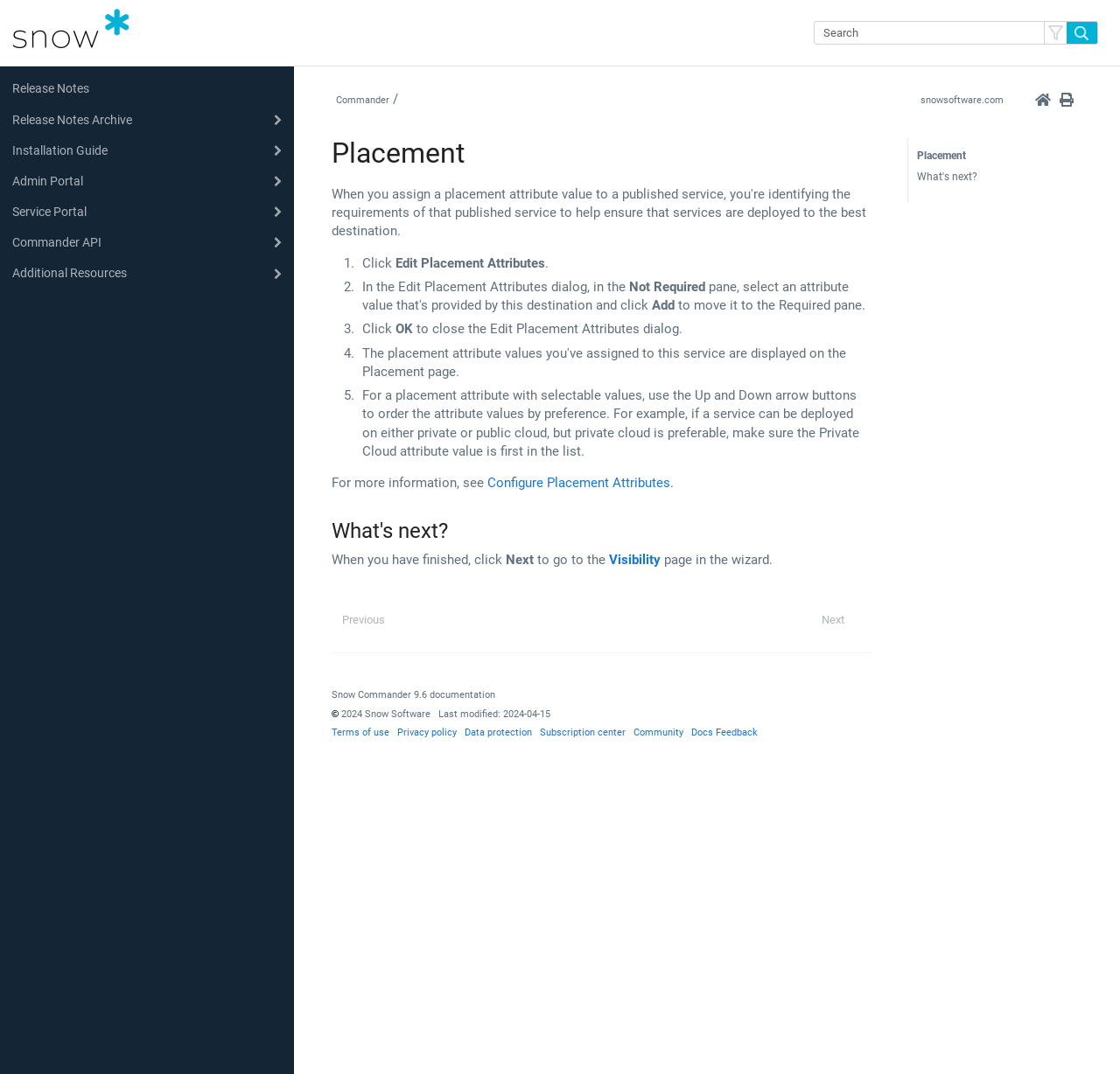Answer the question below using just one word or a short phrase: 
How do you move an attribute to the Required pane?

Click 'Add'